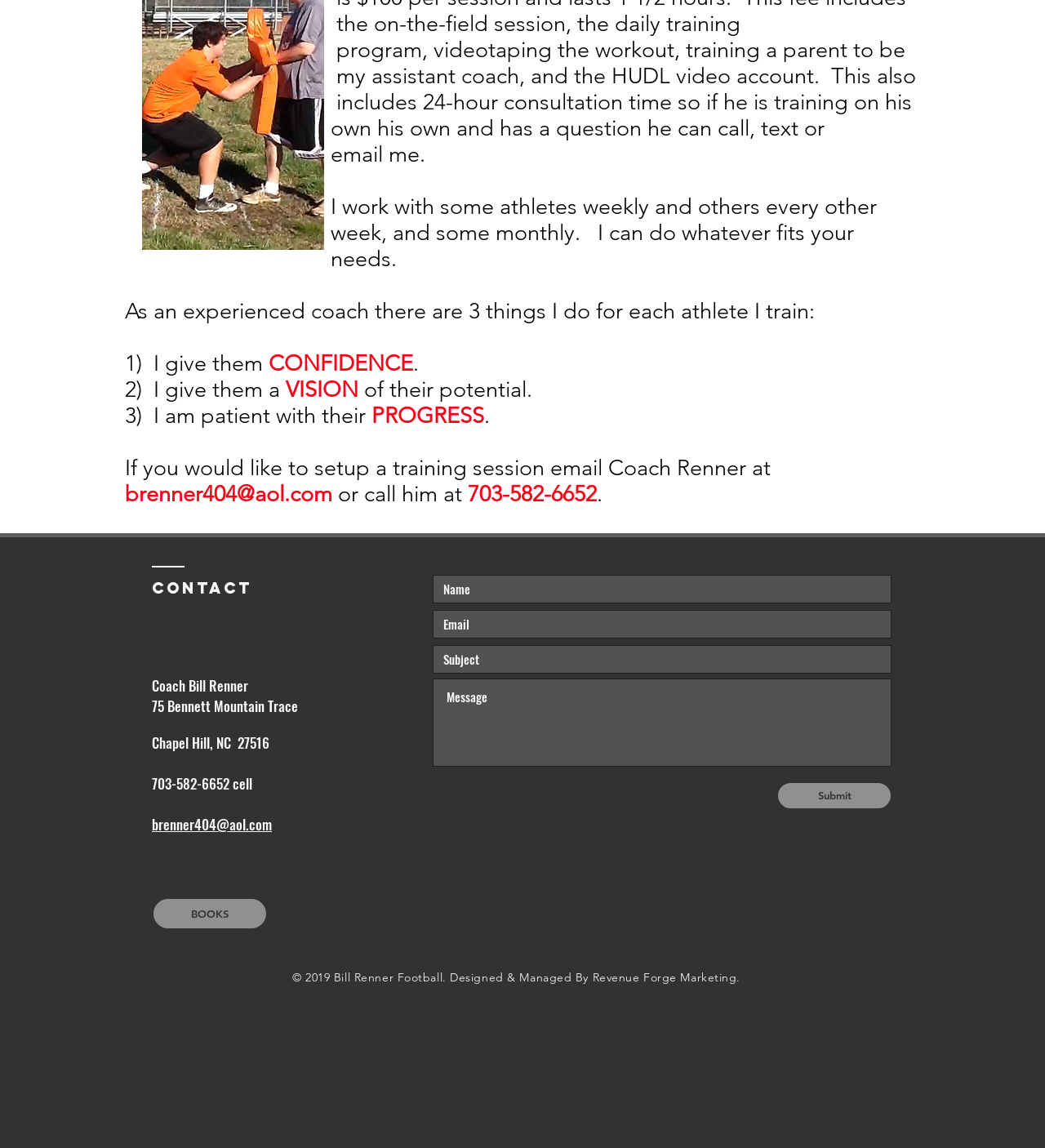What is the purpose of the webpage?
Based on the visual, give a brief answer using one word or a short phrase.

To provide information about the coach's services